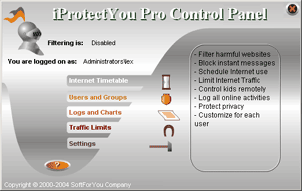Could you please study the image and provide a detailed answer to the question:
What is the purpose of the 'Traffic Limits' option?

The 'Traffic Limits' option is one of the menu options on the left side of the control panel, and its purpose is to allow users to limit the amount of internet traffic, thereby controlling and managing their children's online activities.